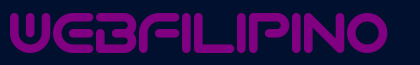Answer the question below with a single word or a brief phrase: 
What is the purpose of the logo on the website?

Visual anchor